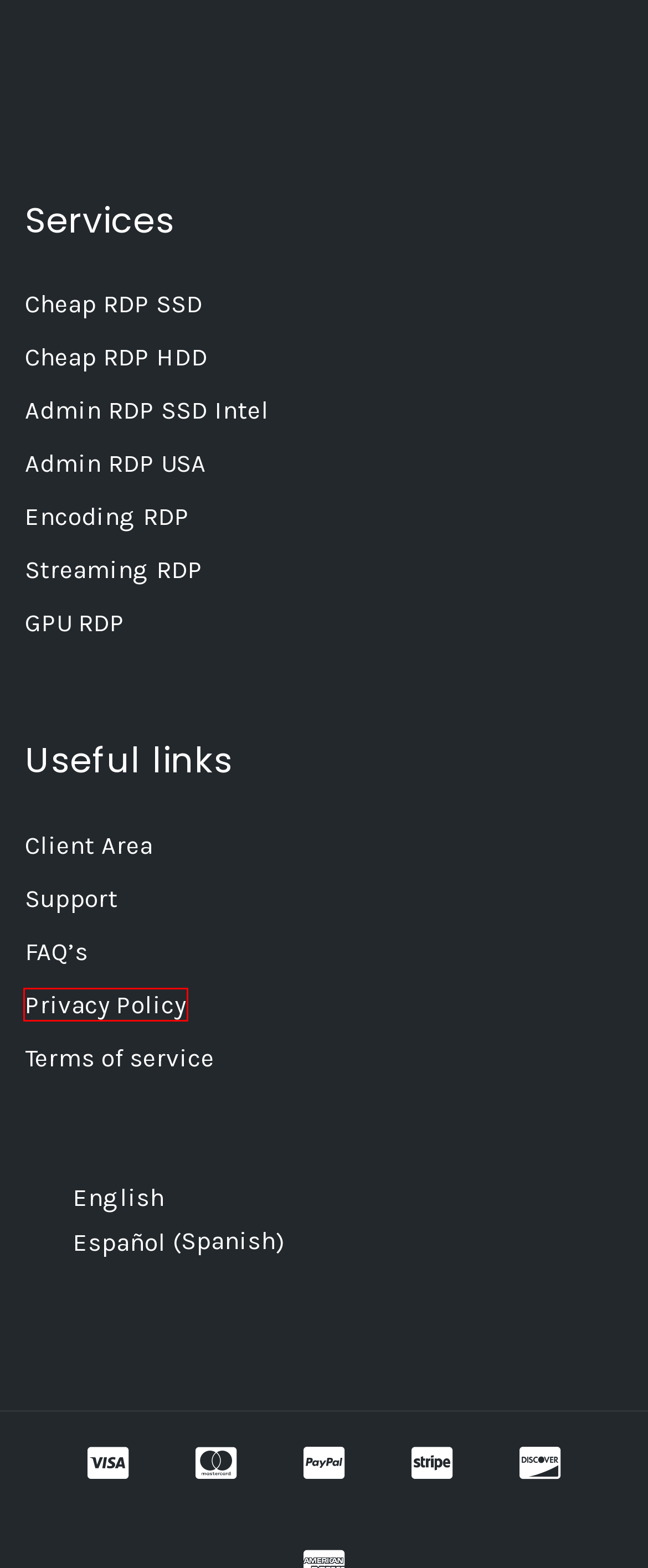Analyze the given webpage screenshot and identify the UI element within the red bounding box. Select the webpage description that best matches what you expect the new webpage to look like after clicking the element. Here are the candidates:
A. Buy Admin RDP - Full Admin - Botting RDP | $3.99 USD
B. Buy GPU RDP With Graphics Card GTX 1080 - RDPWindows
C. Buy Cheap HDD RDP | Buy RDP Windows | 1 Gbps
D. Terms of Service - RDPWindows
E. Buy SSD RDP- Instant Delivery - RDPWindows
F. Buy USA RDP | USA RDP With Admin Access - RDPWindows
G. Privacy Policy - RDPWindows
H. Buy Encoding RDP RYZEN - Convert videos in seconds RDPWindows

G